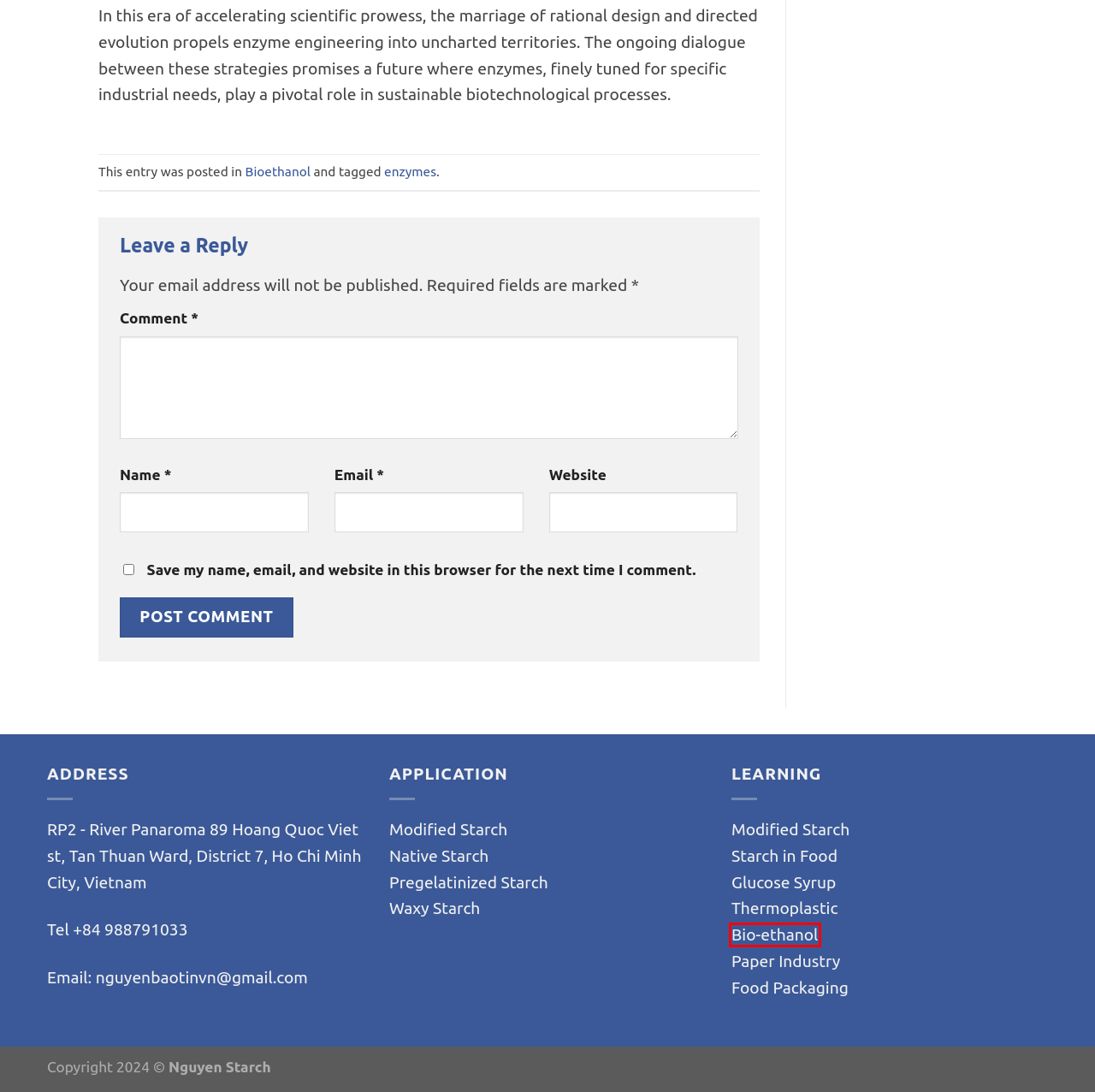Examine the screenshot of a webpage with a red bounding box around an element. Then, select the webpage description that best represents the new page after clicking the highlighted element. Here are the descriptions:
A. glucose syrups Archives - NguyenStarch
B. Vietnam Tapioca Starch Manufacture and Supplier - NguyenStarch
C. Bioethanol Archives - NguyenStarch
D. Modified Tapioca Starch in Foods - NguyenStarch
E. starch in food Archives - NguyenStarch
F. Waxy Tapioca Starch in Foods - NguyenStarch
G. Modified Starch Archives - NguyenStarch
H. Native Tapioca Starch in Foods - NguyenStarch

C